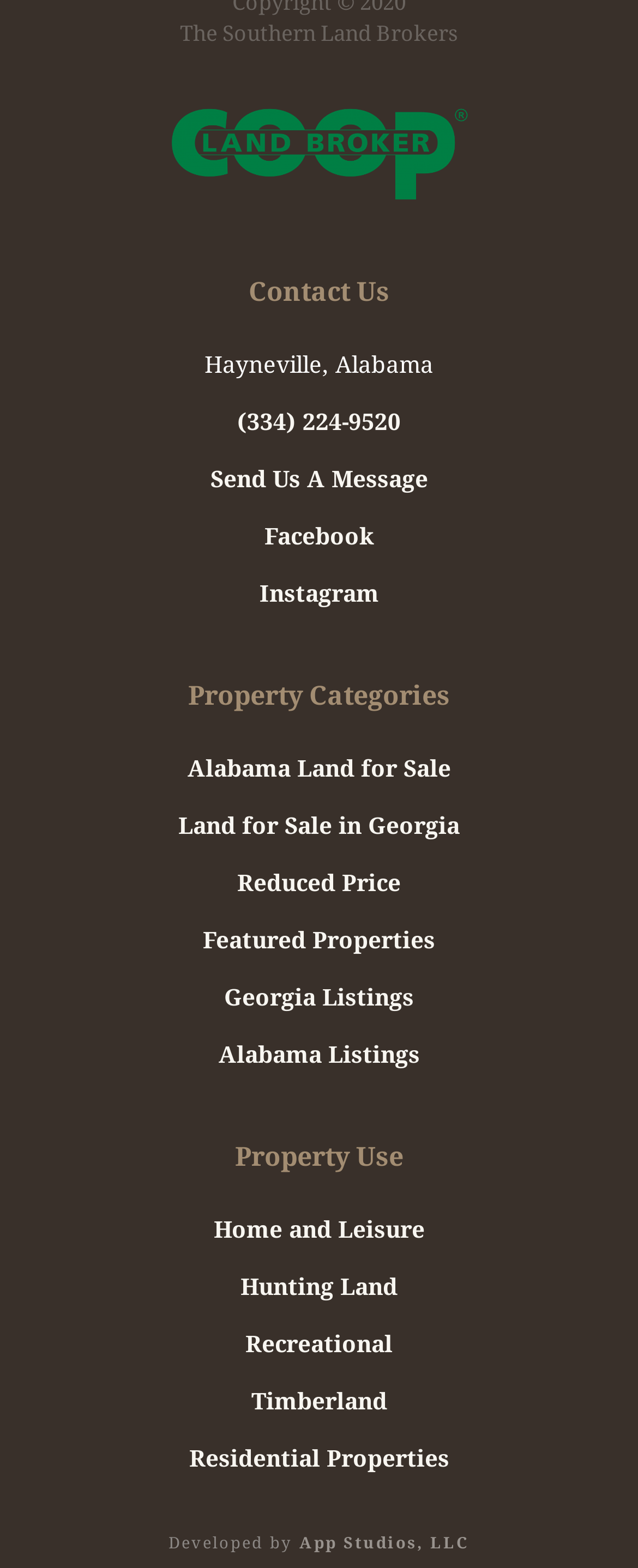Specify the bounding box coordinates of the area that needs to be clicked to achieve the following instruction: "Visit Facebook page".

[0.414, 0.333, 0.586, 0.35]